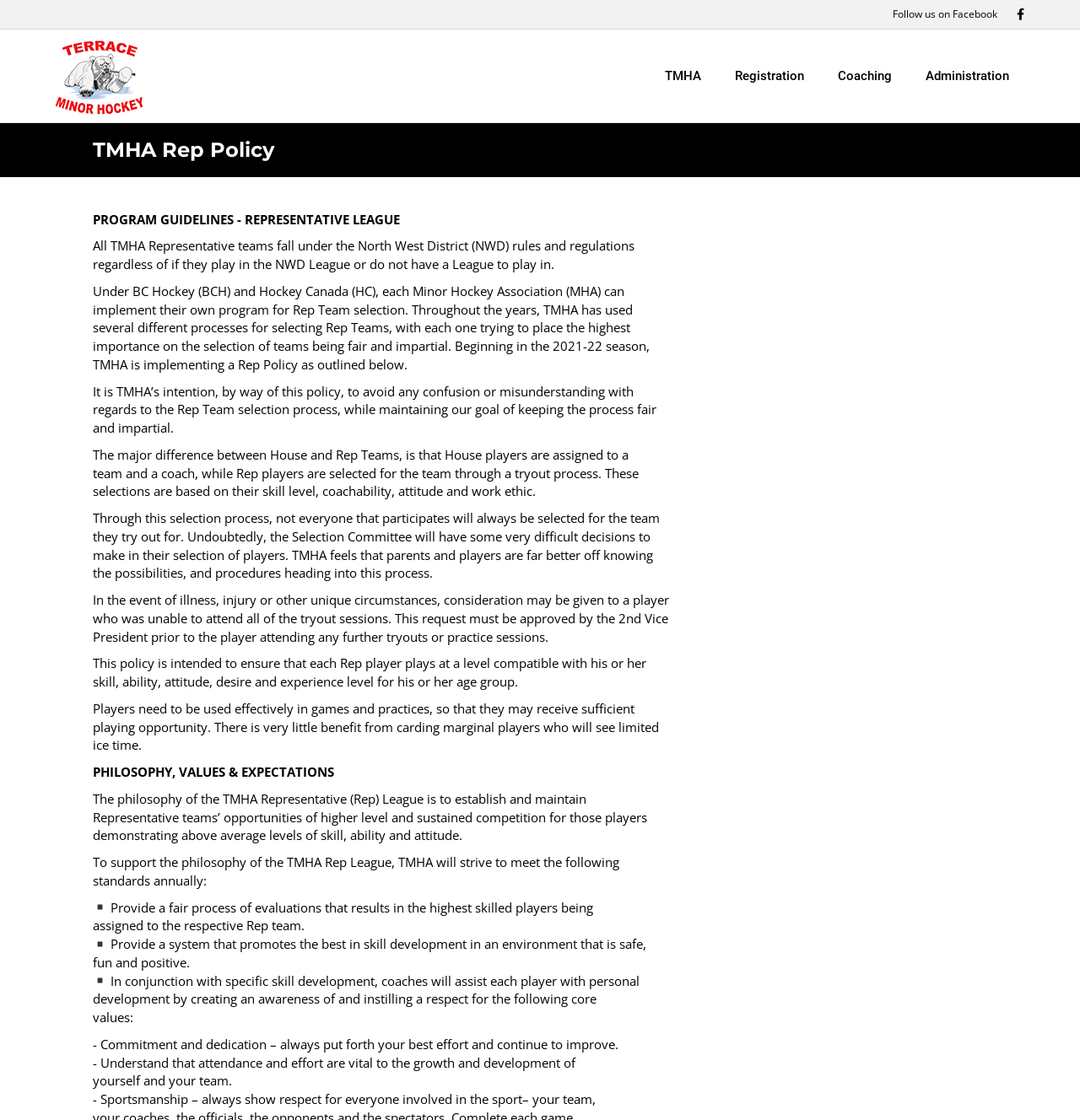Pinpoint the bounding box coordinates of the clickable element to carry out the following instruction: "Follow us on Facebook."

[0.827, 0.006, 0.923, 0.019]